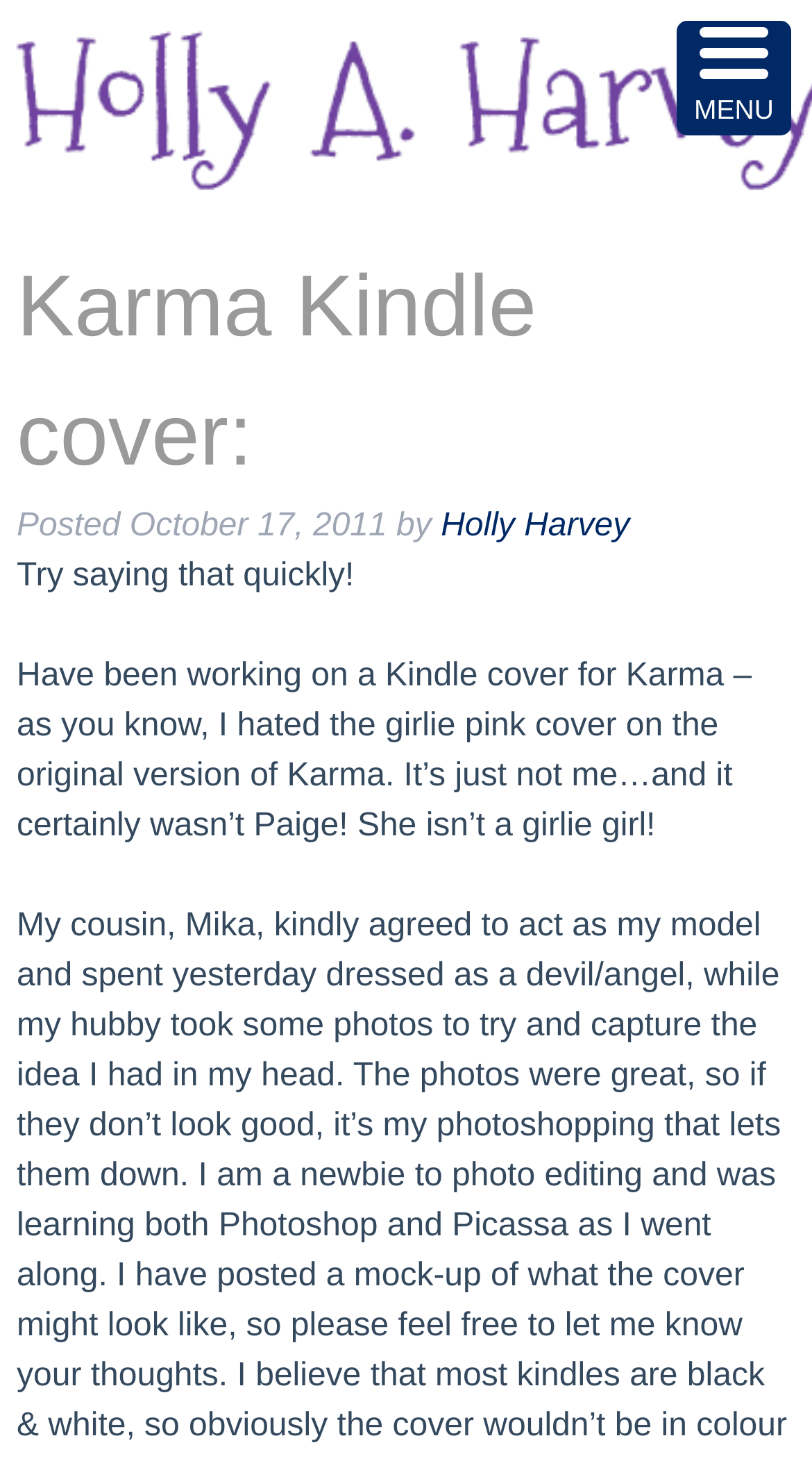What is the name of the book?
Analyze the screenshot and provide a detailed answer to the question.

The name of the book can be found in the header 'Karma Kindle cover:' which is located at the top of the webpage.